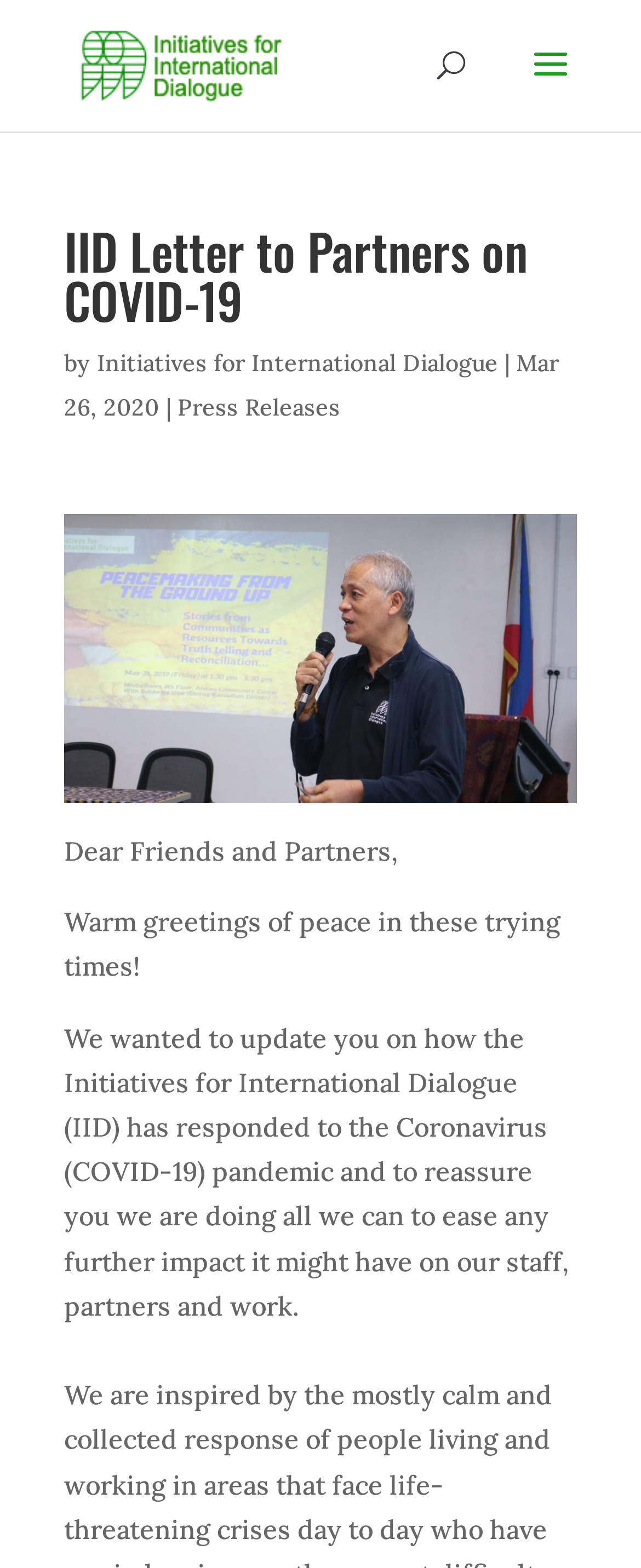Refer to the image and provide an in-depth answer to the question: 
What is the name of the organization?

The name of the organization can be found in the top-left corner of the webpage, where it is written as 'Initiatives for International Dialogue' and also has a corresponding image with the same name.